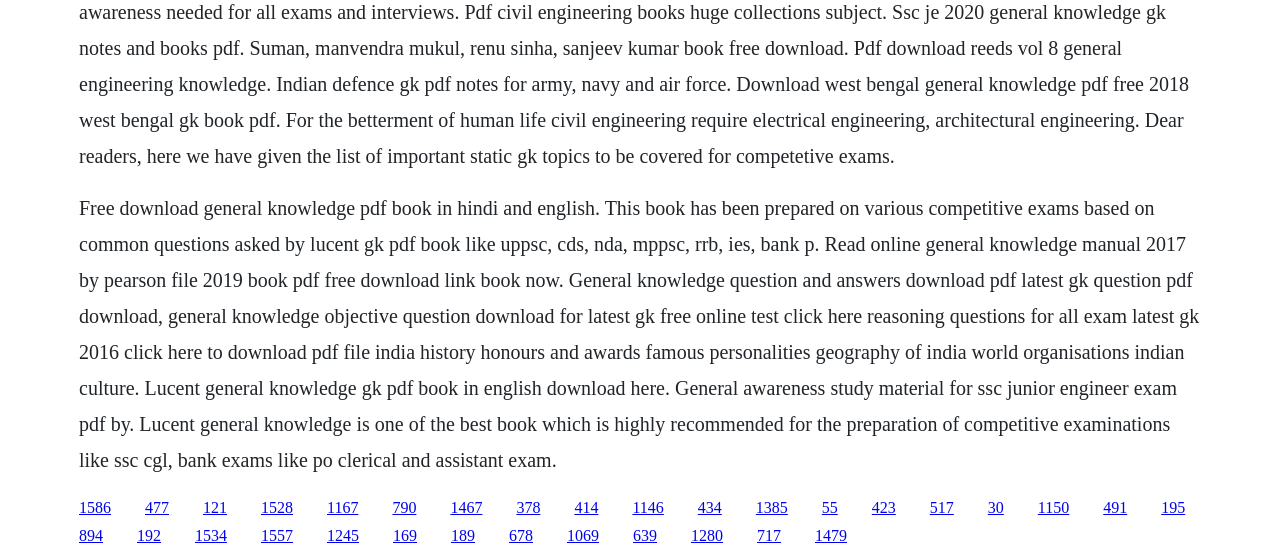Find the bounding box coordinates of the clickable region needed to perform the following instruction: "Download India History Honours and Awards PDF". The coordinates should be provided as four float numbers between 0 and 1, i.e., [left, top, right, bottom].

[0.637, 0.943, 0.662, 0.974]